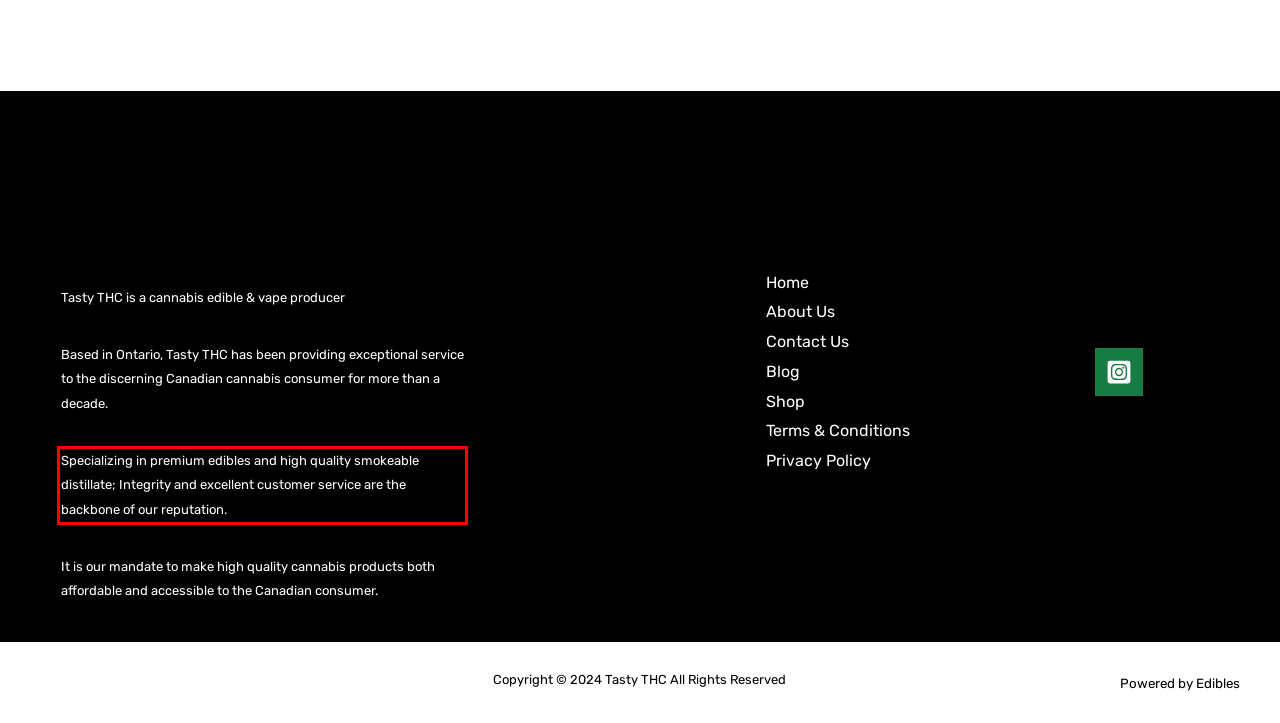You have a screenshot of a webpage with a UI element highlighted by a red bounding box. Use OCR to obtain the text within this highlighted area.

Specializing in premium edibles and high quality smokeable distillate; Integrity and excellent customer service are the backbone of our reputation.